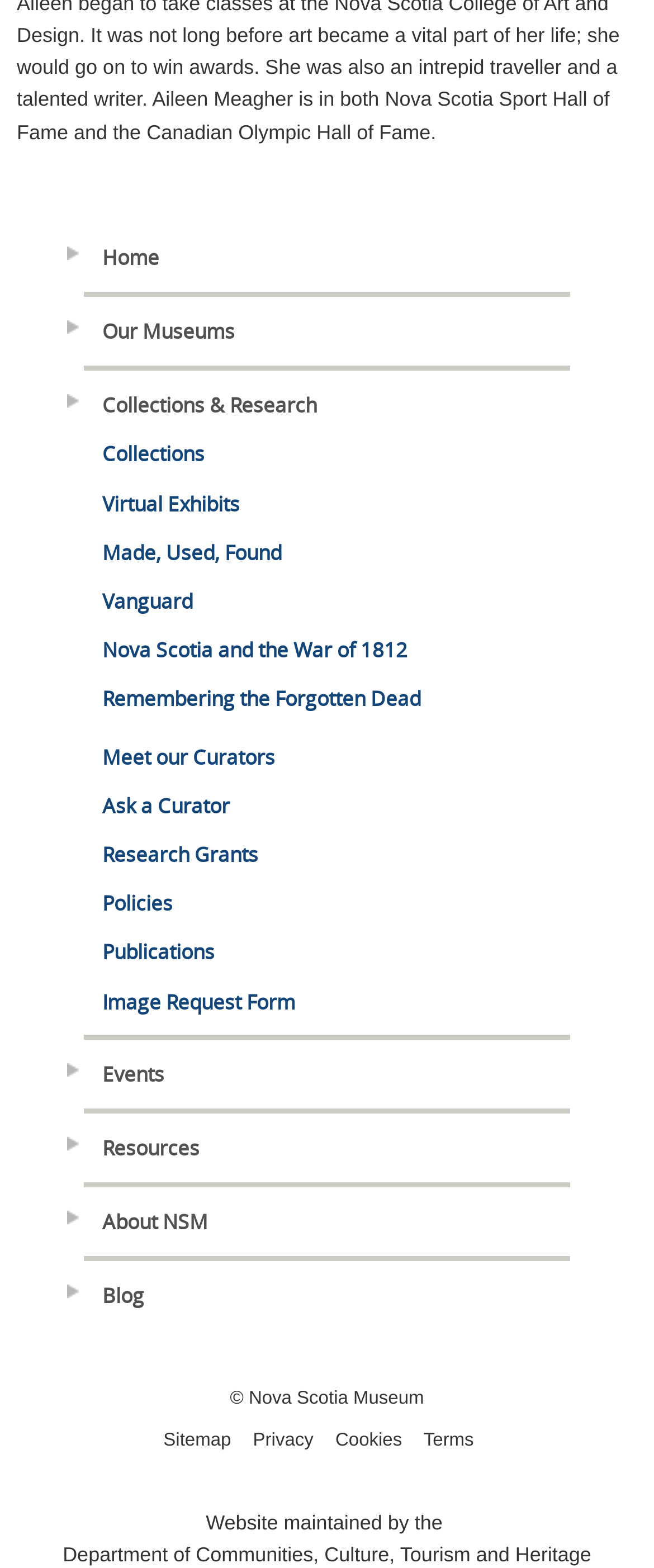Locate the bounding box of the UI element with the following description: "Remembering the Forgotten Dead".

[0.128, 0.43, 0.872, 0.462]